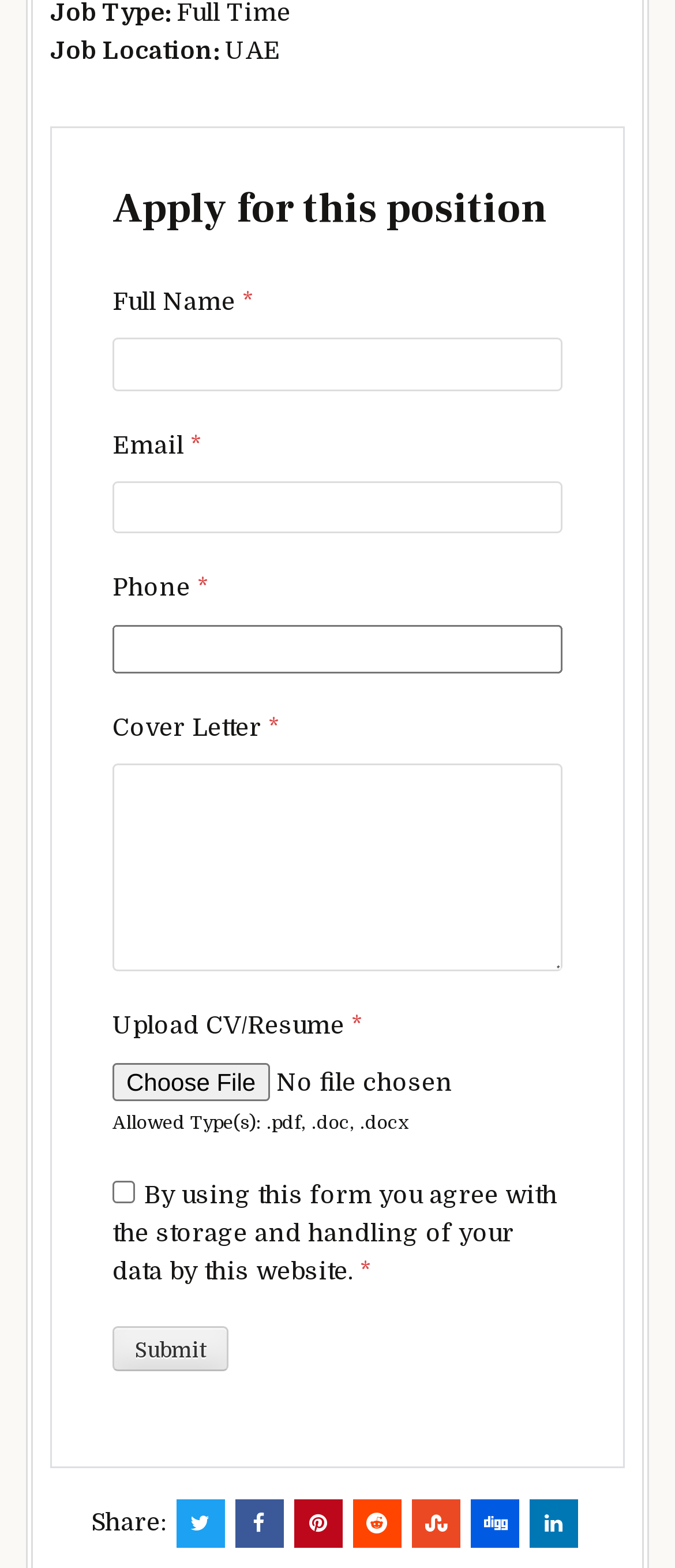Please provide the bounding box coordinates in the format (top-left x, top-left y, bottom-right x, bottom-right y). Remember, all values are floating point numbers between 0 and 1. What is the bounding box coordinate of the region described as: parent_node: Upload CV/Resume * name="awsm_file"

[0.167, 0.678, 0.833, 0.702]